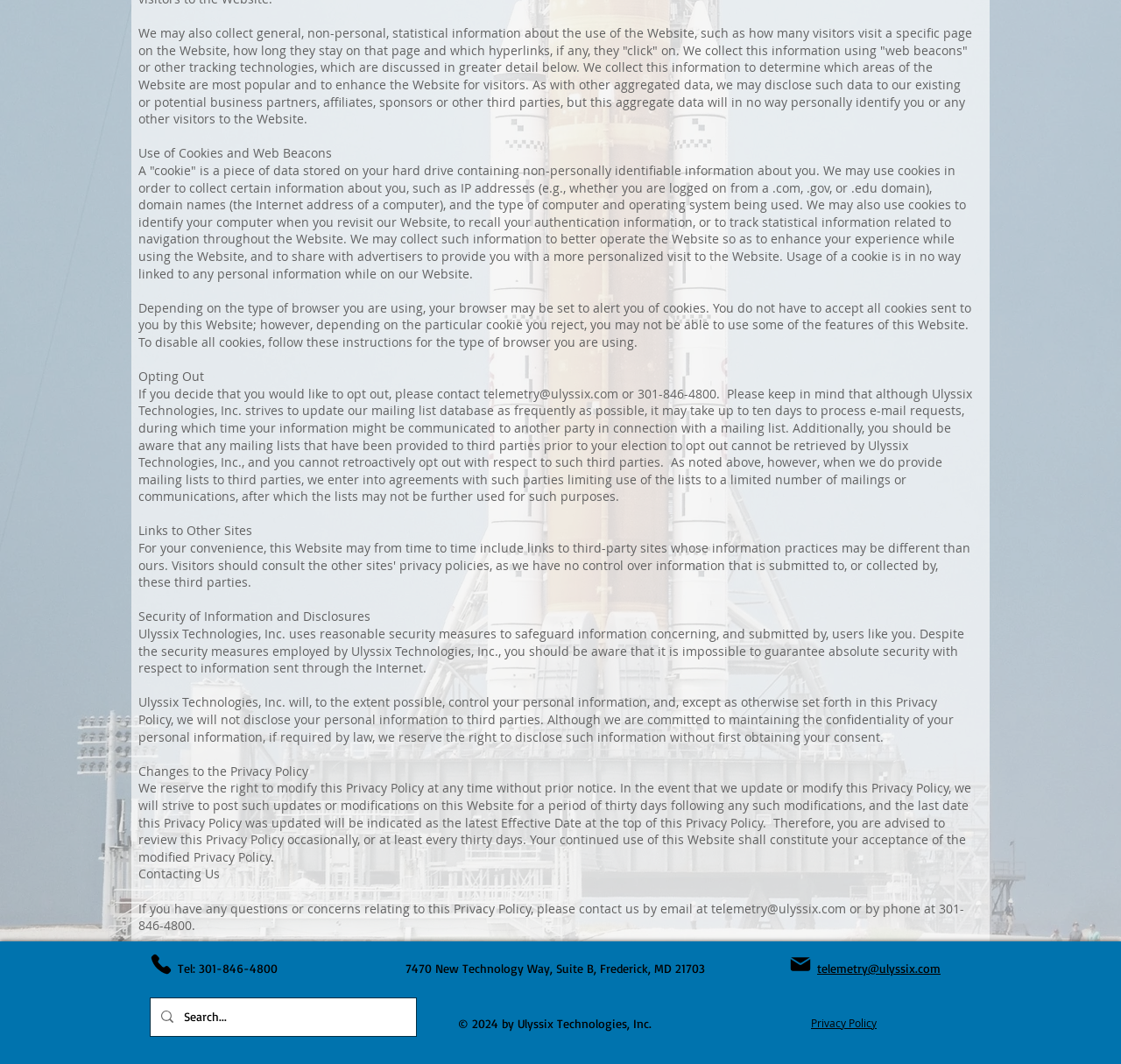Answer the question briefly using a single word or phrase: 
How often is the Privacy Policy updated?

No specific frequency